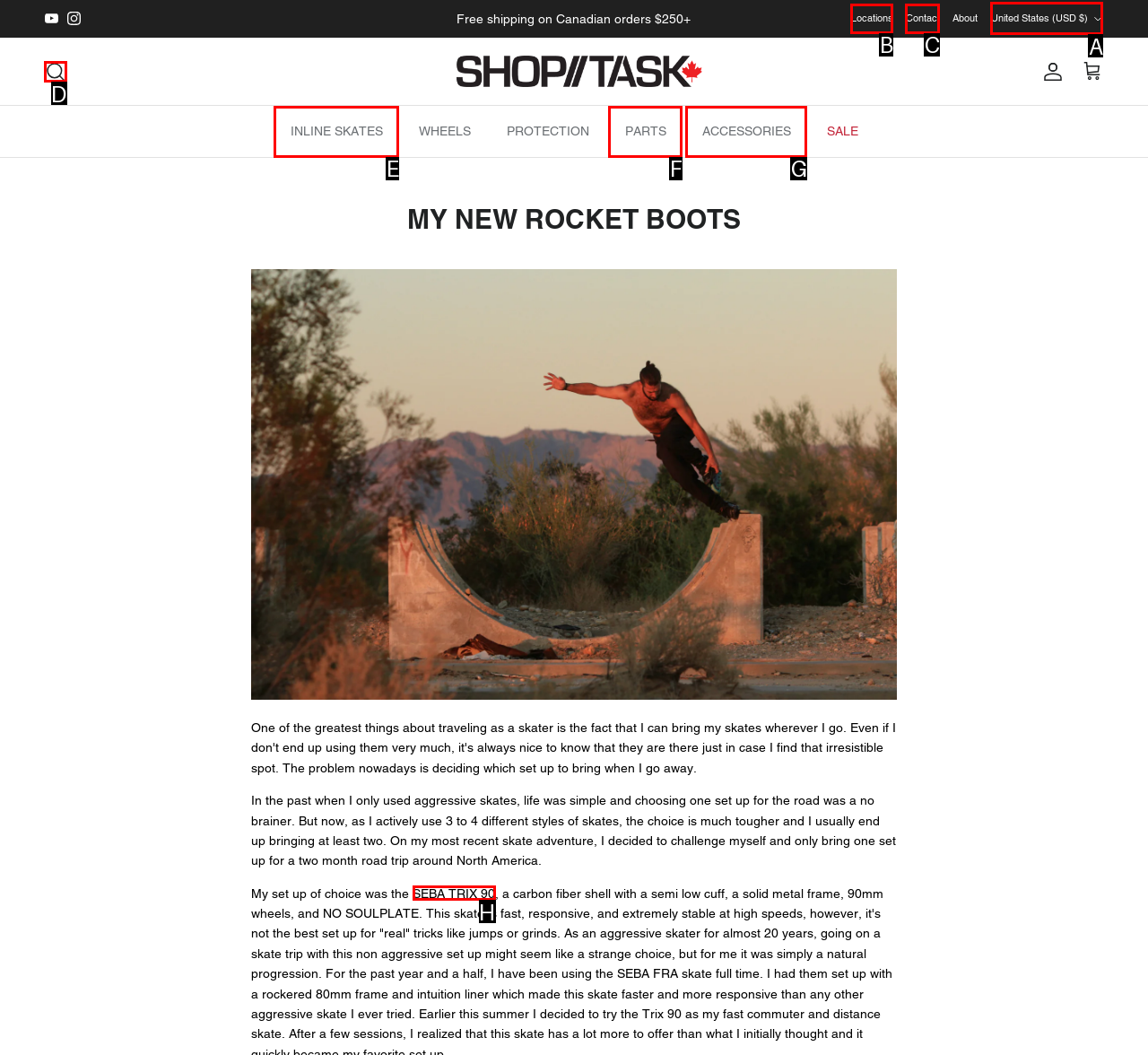Select the proper UI element to click in order to perform the following task: Search for something. Indicate your choice with the letter of the appropriate option.

D